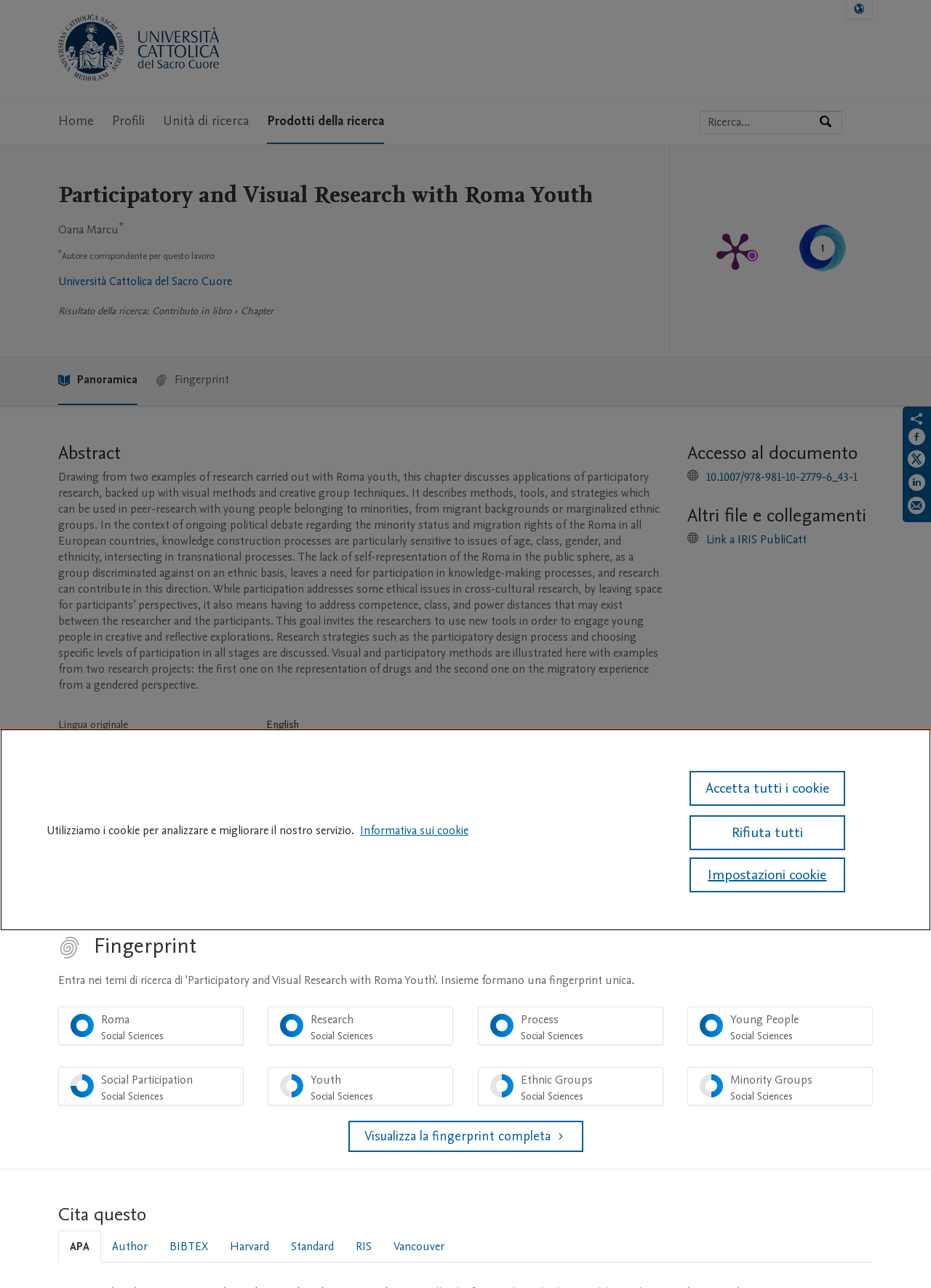Using the given element description, provide the bounding box coordinates (top-left x, top-left y, bottom-right x, bottom-right y) for the corresponding UI element in the screenshot: Visualizza la fingerprint completa

[0.374, 0.87, 0.626, 0.894]